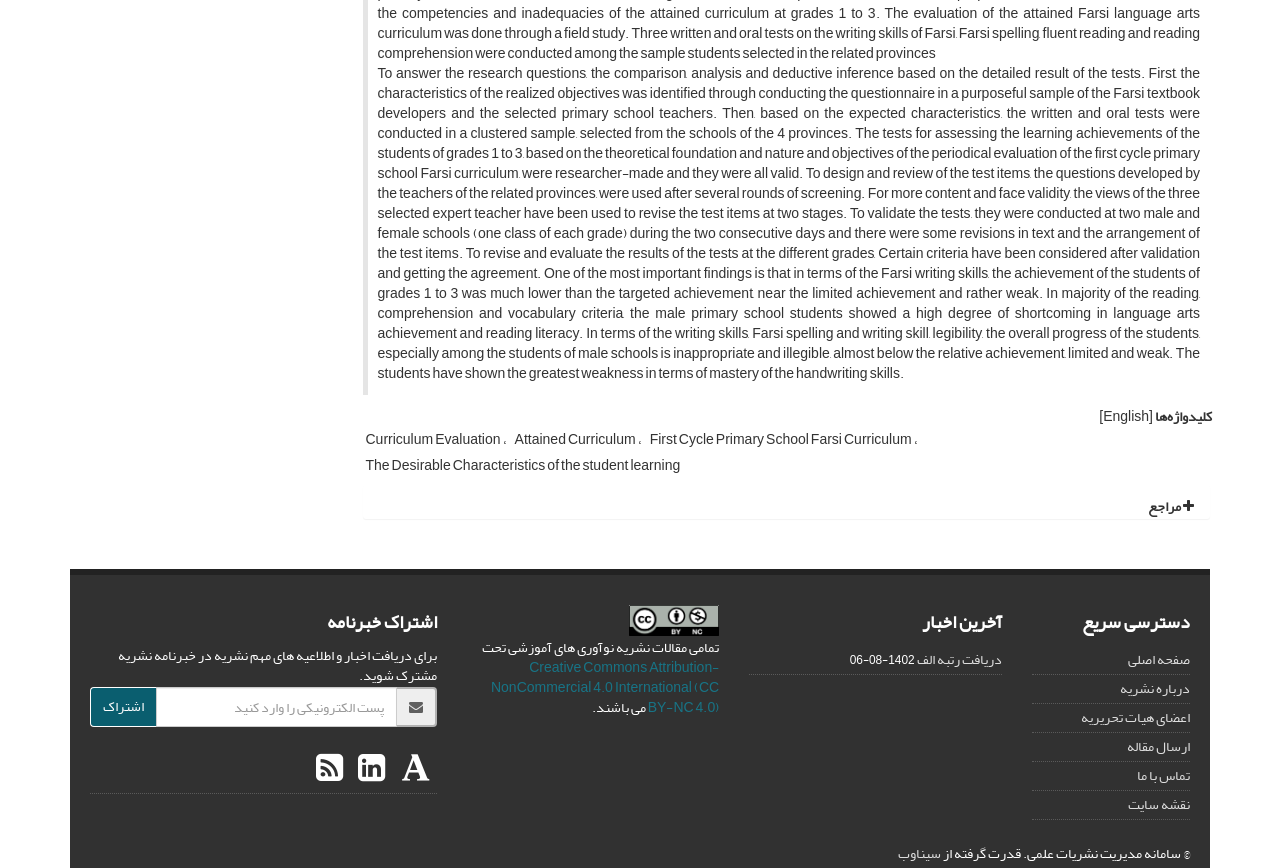Specify the bounding box coordinates of the element's area that should be clicked to execute the given instruction: "Read the latest news". The coordinates should be four float numbers between 0 and 1, i.e., [left, top, right, bottom].

[0.585, 0.702, 0.783, 0.733]